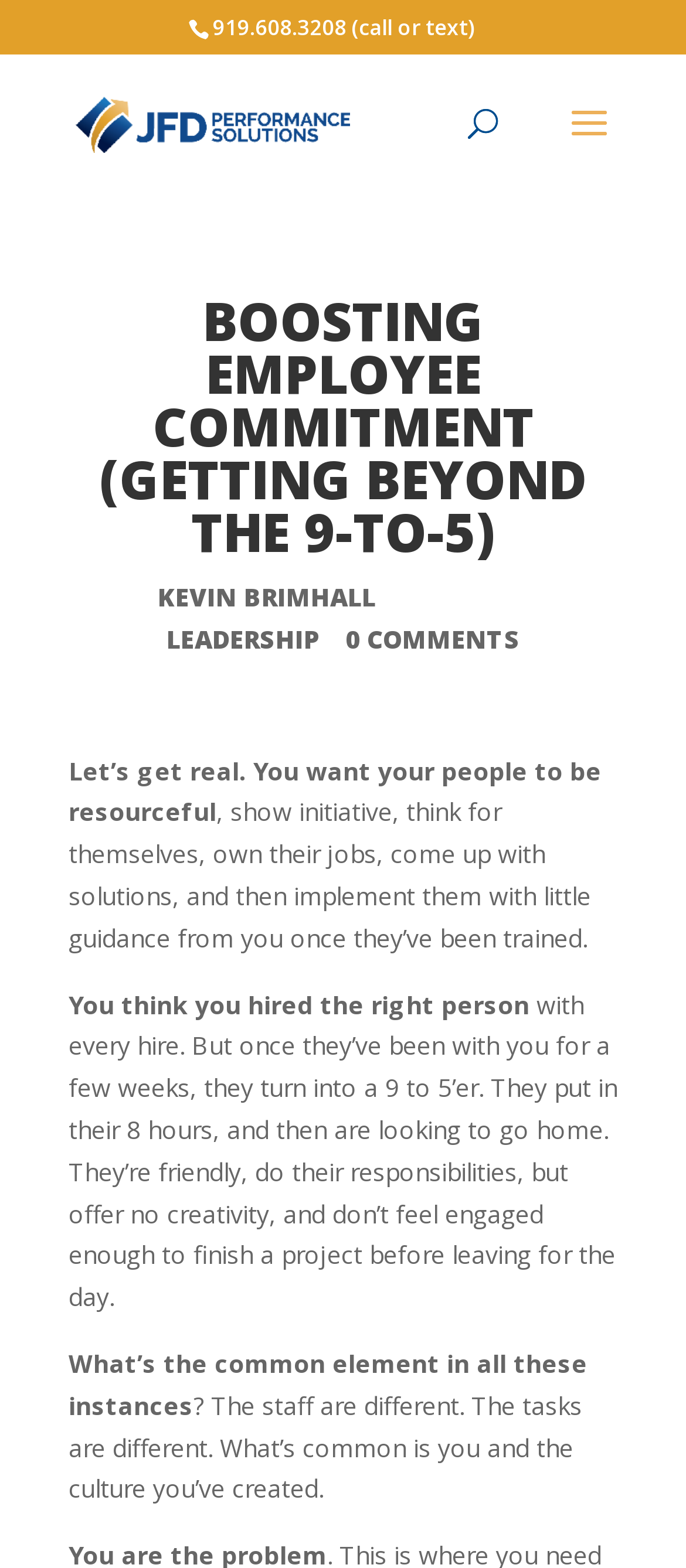What is the phone number to call or text?
Please respond to the question with a detailed and thorough explanation.

I found the phone number by looking at the StaticText element with the text '919.608.3208 (call or text)' at coordinates [0.31, 0.008, 0.692, 0.027].